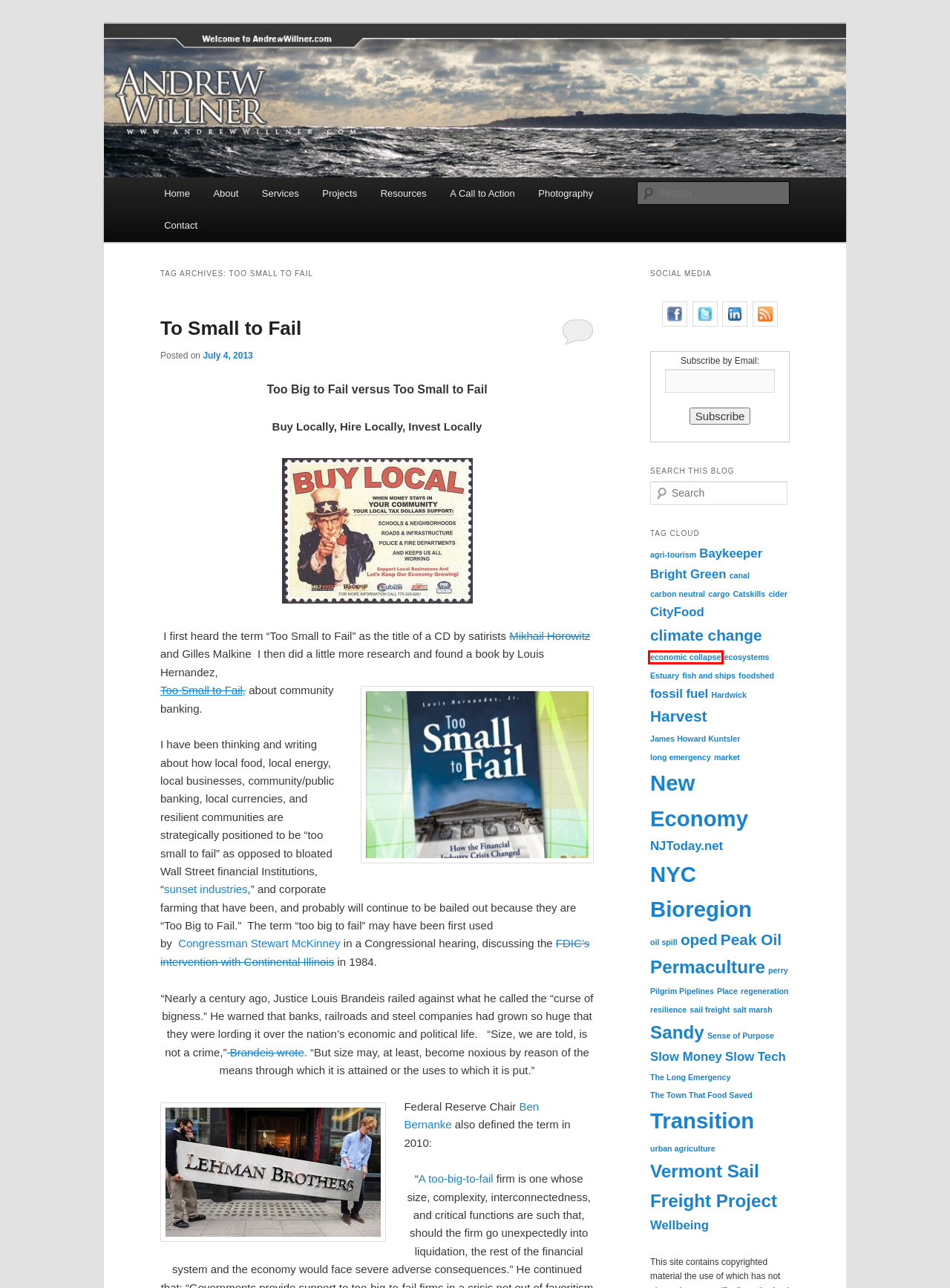Analyze the screenshot of a webpage with a red bounding box and select the webpage description that most accurately describes the new page resulting from clicking the element inside the red box. Here are the candidates:
A. Projects - Andrew WillnerAndrew Willner
B. A Call to Action - Andrew WillnerAndrew Willner
C. fossil fuel Archives - Andrew WillnerAndrew Willner
D. Transition Archives - Andrew WillnerAndrew Willner
E. climate change Archives - Andrew WillnerAndrew Willner
F. economic collapse Archives - Andrew WillnerAndrew Willner
G. To Small to Fail  - Andrew WillnerAndrew Willner
H. Andrew Willner -Andrew Willner

F